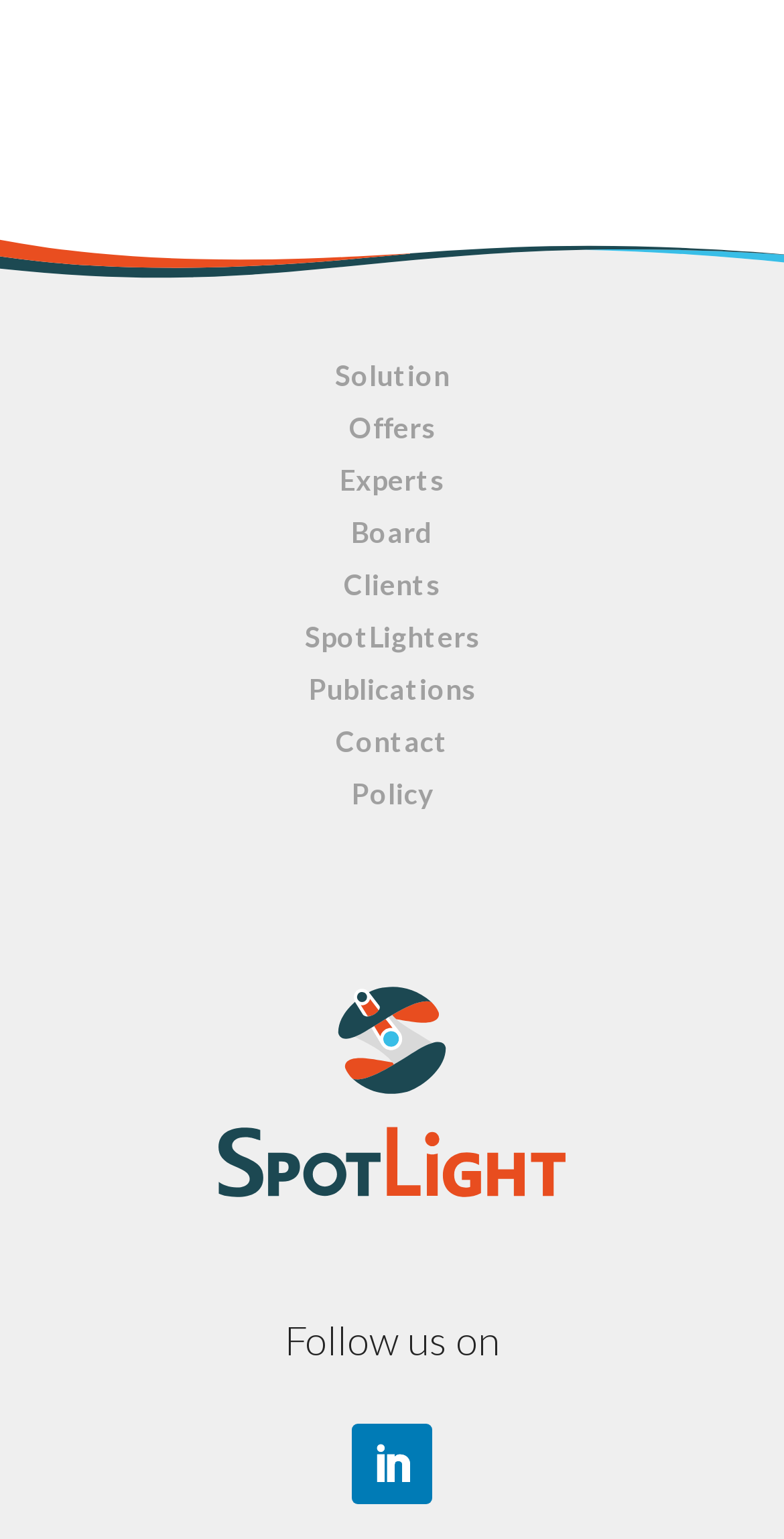Identify the bounding box coordinates of the region that should be clicked to execute the following instruction: "Read Publications".

[0.394, 0.436, 0.606, 0.459]